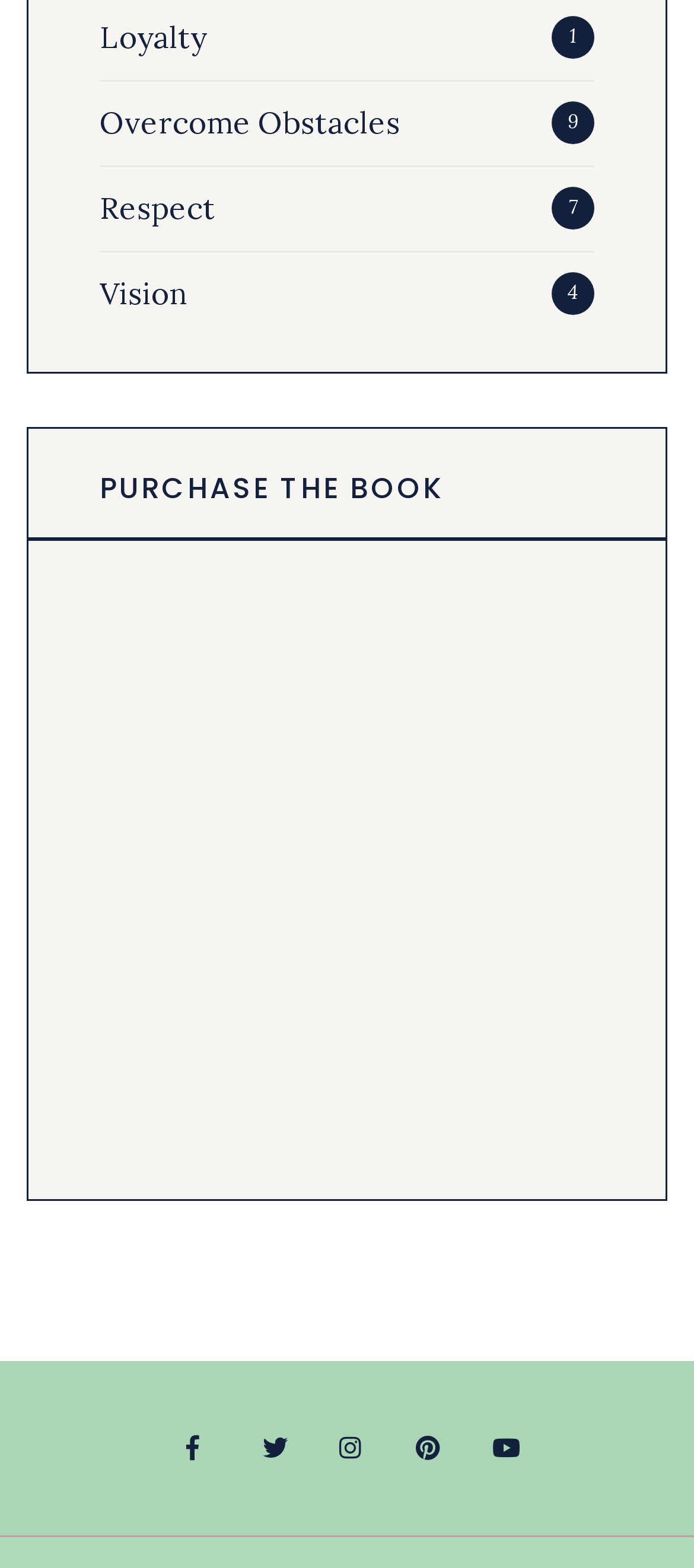Locate the bounding box coordinates of the element that should be clicked to fulfill the instruction: "Share on Facebook".

None